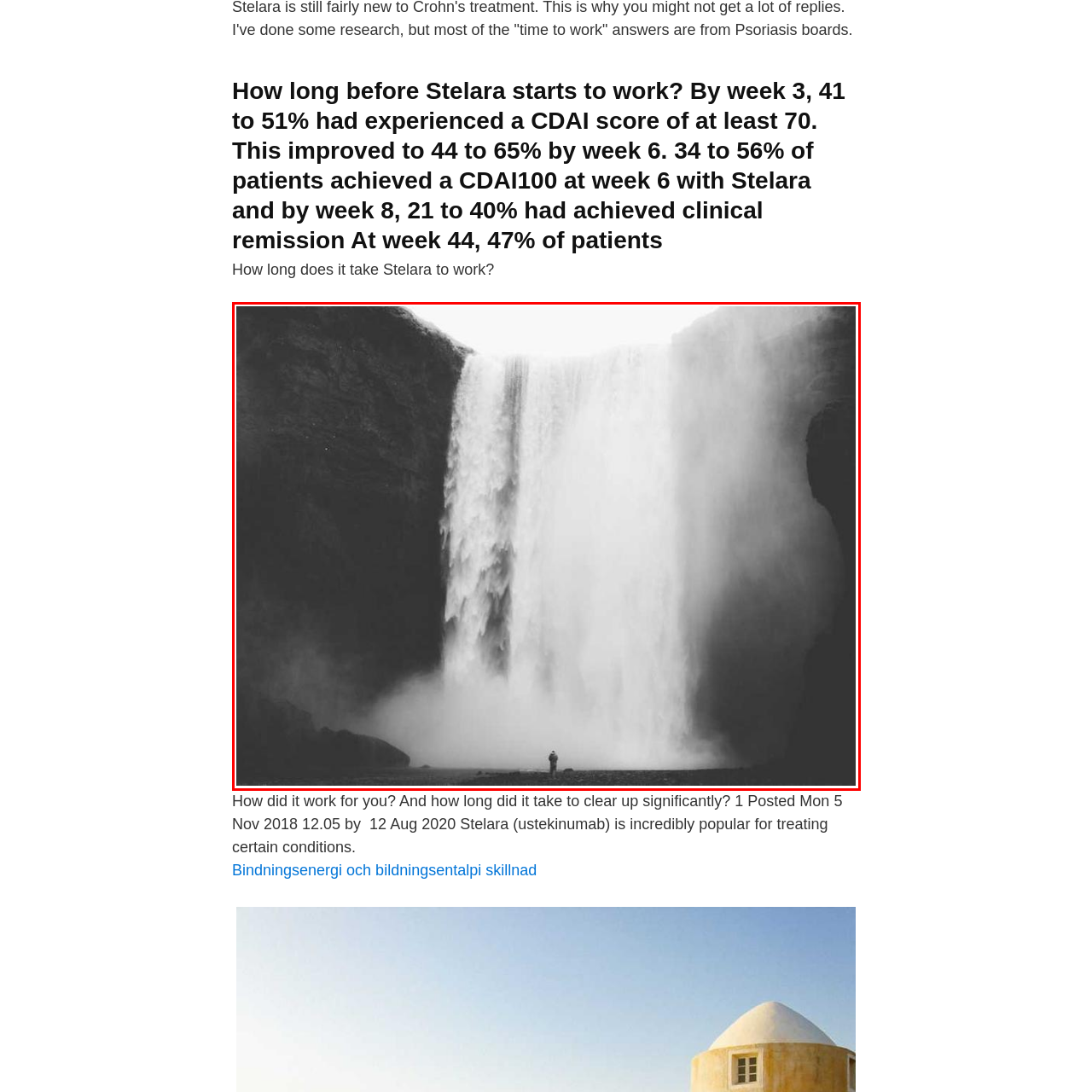Generate a detailed description of the content found inside the red-outlined section of the image.

The image depicts a majestic waterfall cascading down a rocky cliff, surrounded by a dramatic landscape. In the foreground, a solitary figure stands, seemingly dwarfed by the sheer power and scale of the falling water. The black-and-white treatment adds a timeless quality to the scene, emphasizing the contrast between the dark, rugged terrain and the bright, rushing water. As mist rises from the base of the waterfall, it creates an ethereal atmosphere, inviting viewers to contemplate the beauty and might of nature. This image resonates with themes of solitude and the awe-inspiring force of the natural world.